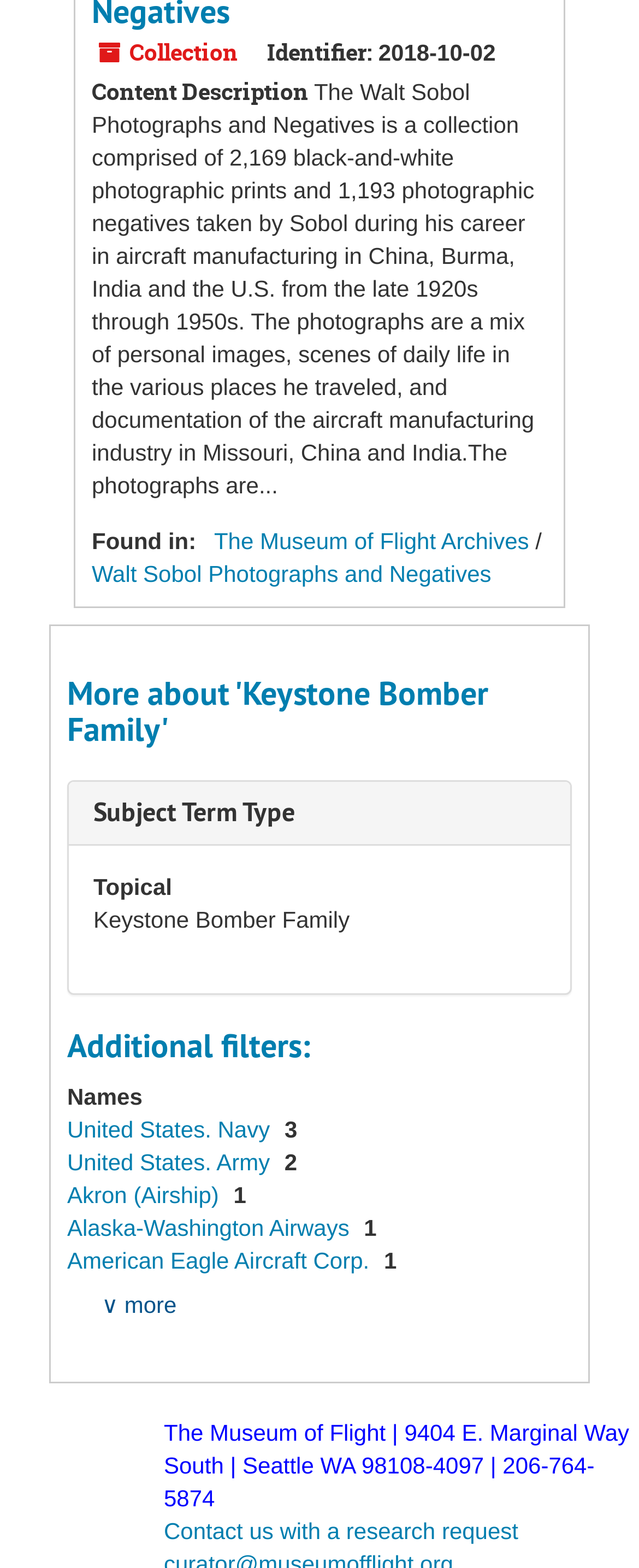Identify the bounding box coordinates of the region that needs to be clicked to carry out this instruction: "Follow the link to The Museum of Flight Archives". Provide these coordinates as four float numbers ranging from 0 to 1, i.e., [left, top, right, bottom].

[0.335, 0.337, 0.828, 0.353]